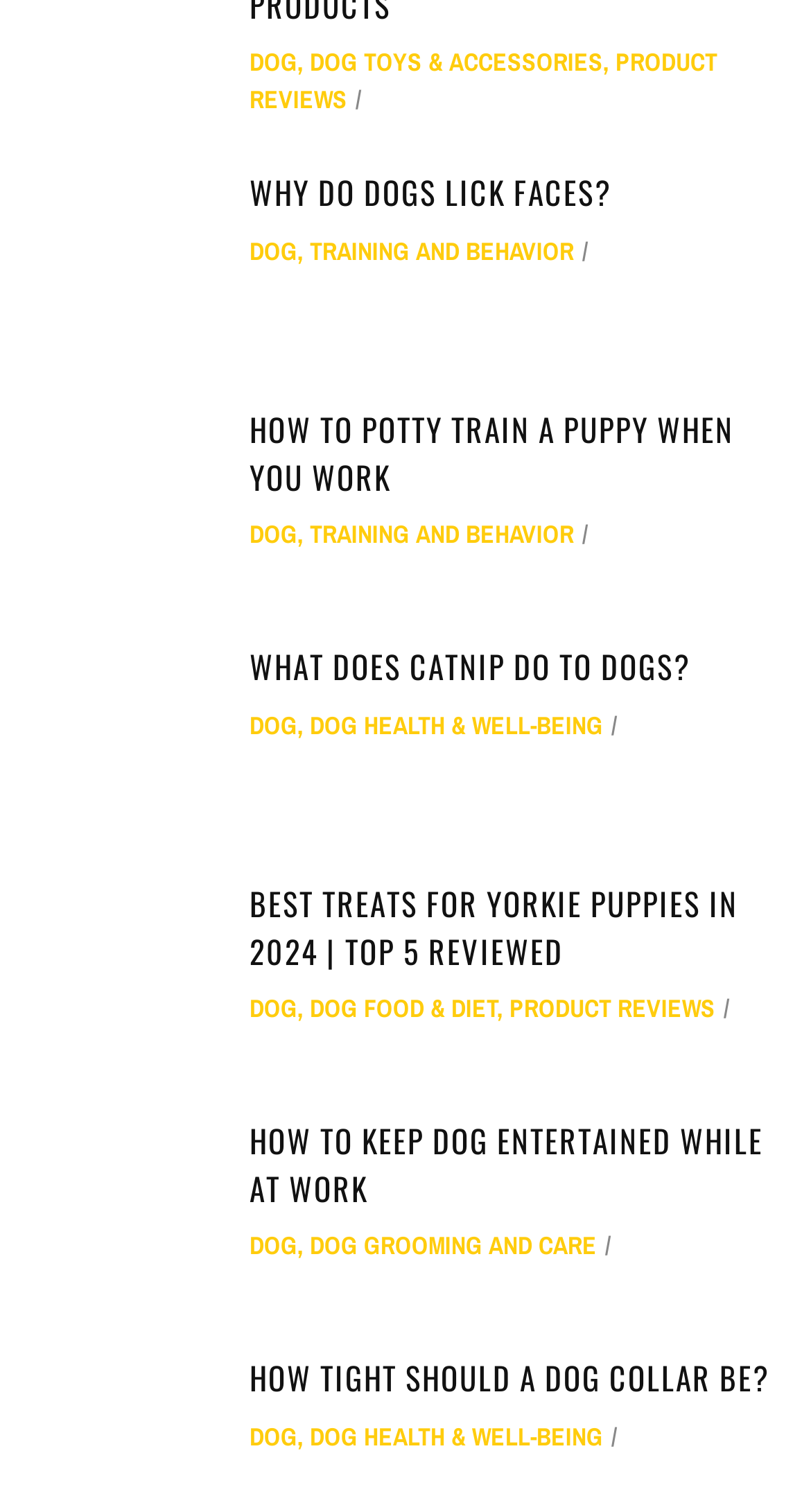Give a one-word or short-phrase answer to the following question: 
What is the last link on the webpage?

DOG HEALTH & WELL-BEING